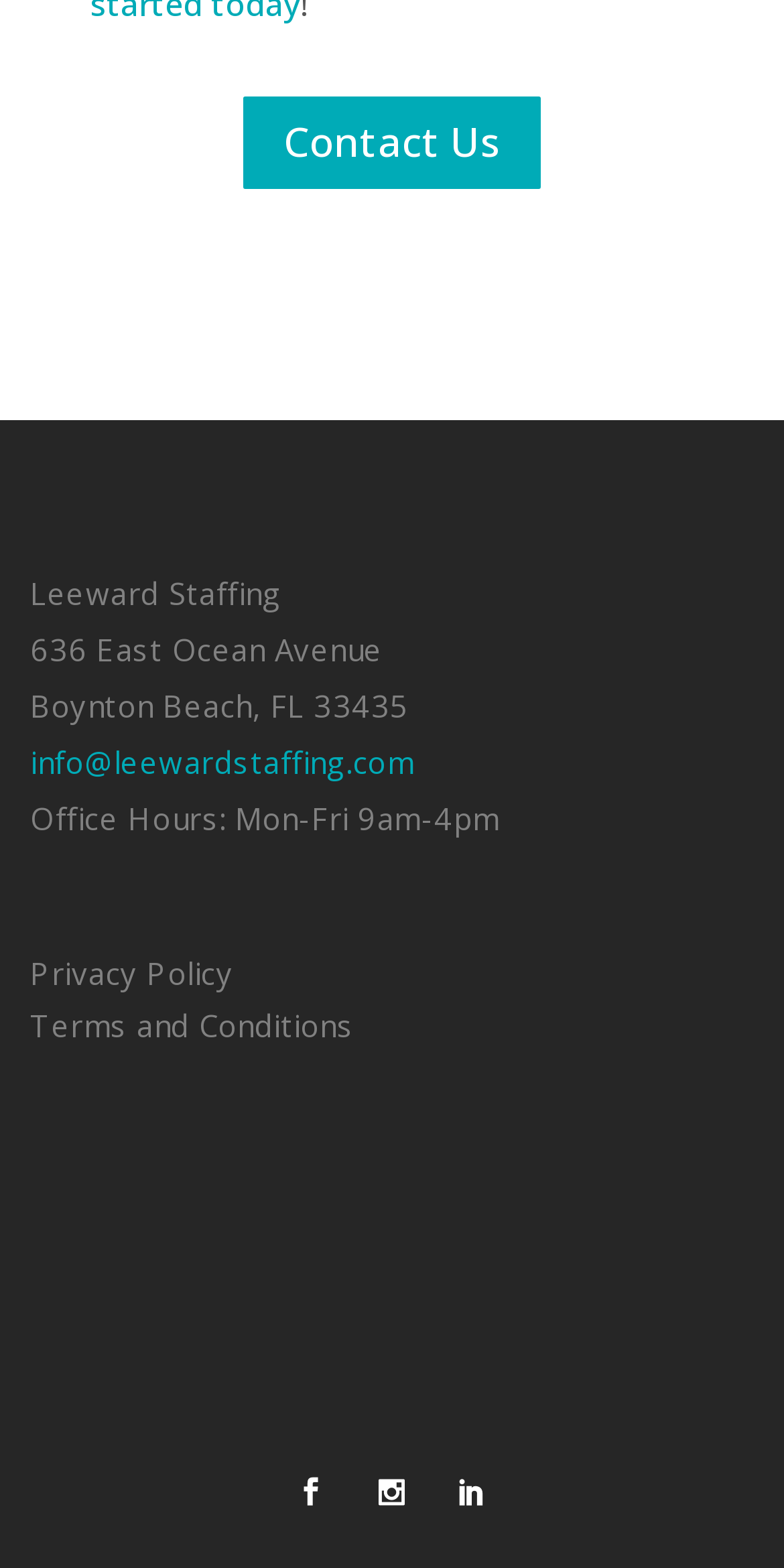Locate the bounding box for the described UI element: "info@leewardstaffing.com". Ensure the coordinates are four float numbers between 0 and 1, formatted as [left, top, right, bottom].

[0.038, 0.473, 0.528, 0.499]